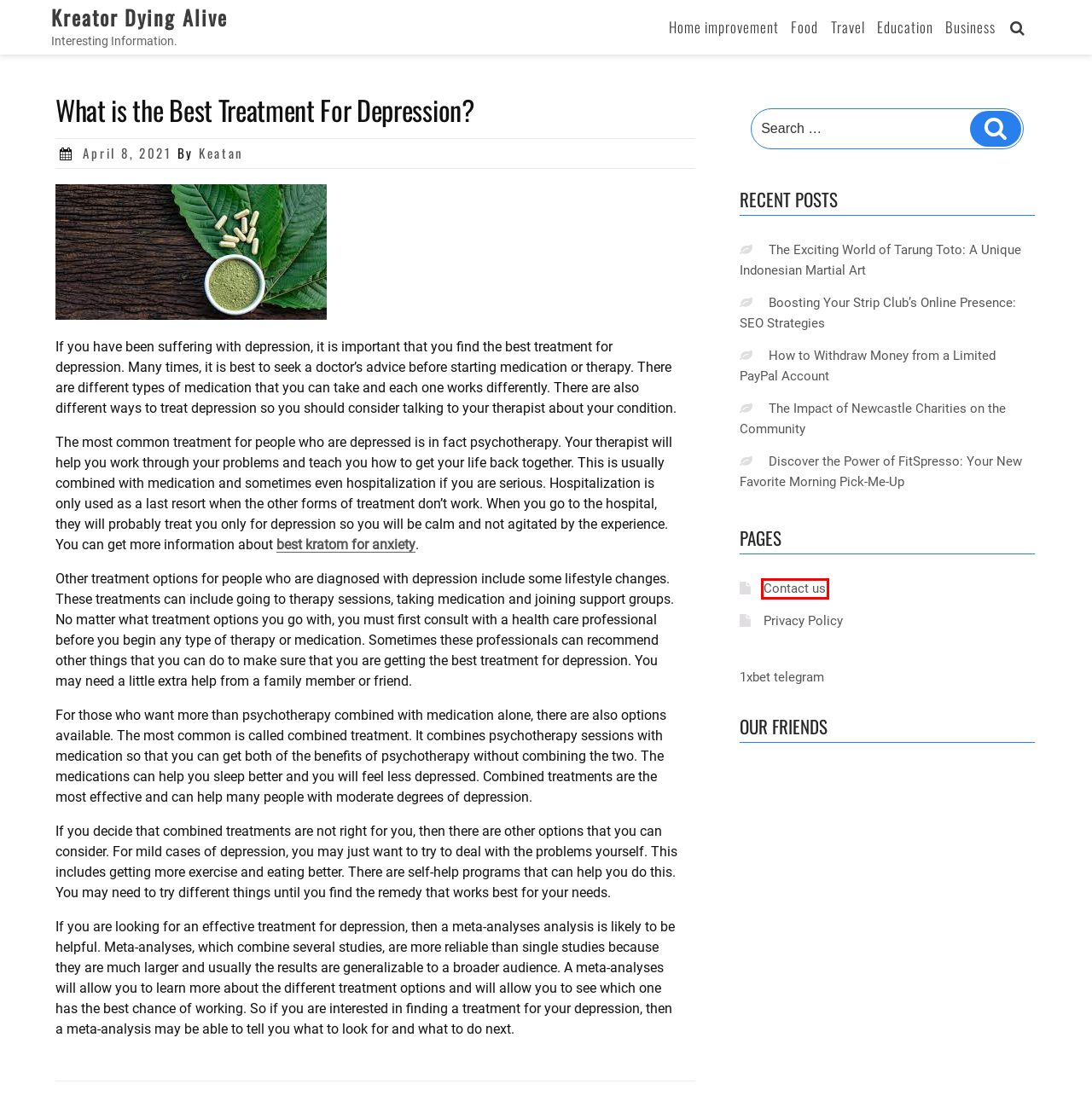Examine the screenshot of the webpage, which includes a red bounding box around an element. Choose the best matching webpage description for the page that will be displayed after clicking the element inside the red bounding box. Here are the candidates:
A. Contact us – Kreator Dying Alive
B. Kreator Dying Alive – Interesting Information.
C. Home improvement – Kreator Dying Alive
D. The Impact of Newcastle Charities on the Community – Kreator Dying Alive
E. Education – Kreator Dying Alive
F. How to Withdraw Money from a Limited PayPal Account – Kreator Dying Alive
G. The Exciting World of Tarung Toto: A Unique Indonesian Martial Art – Kreator Dying Alive
H. Food – Kreator Dying Alive

A